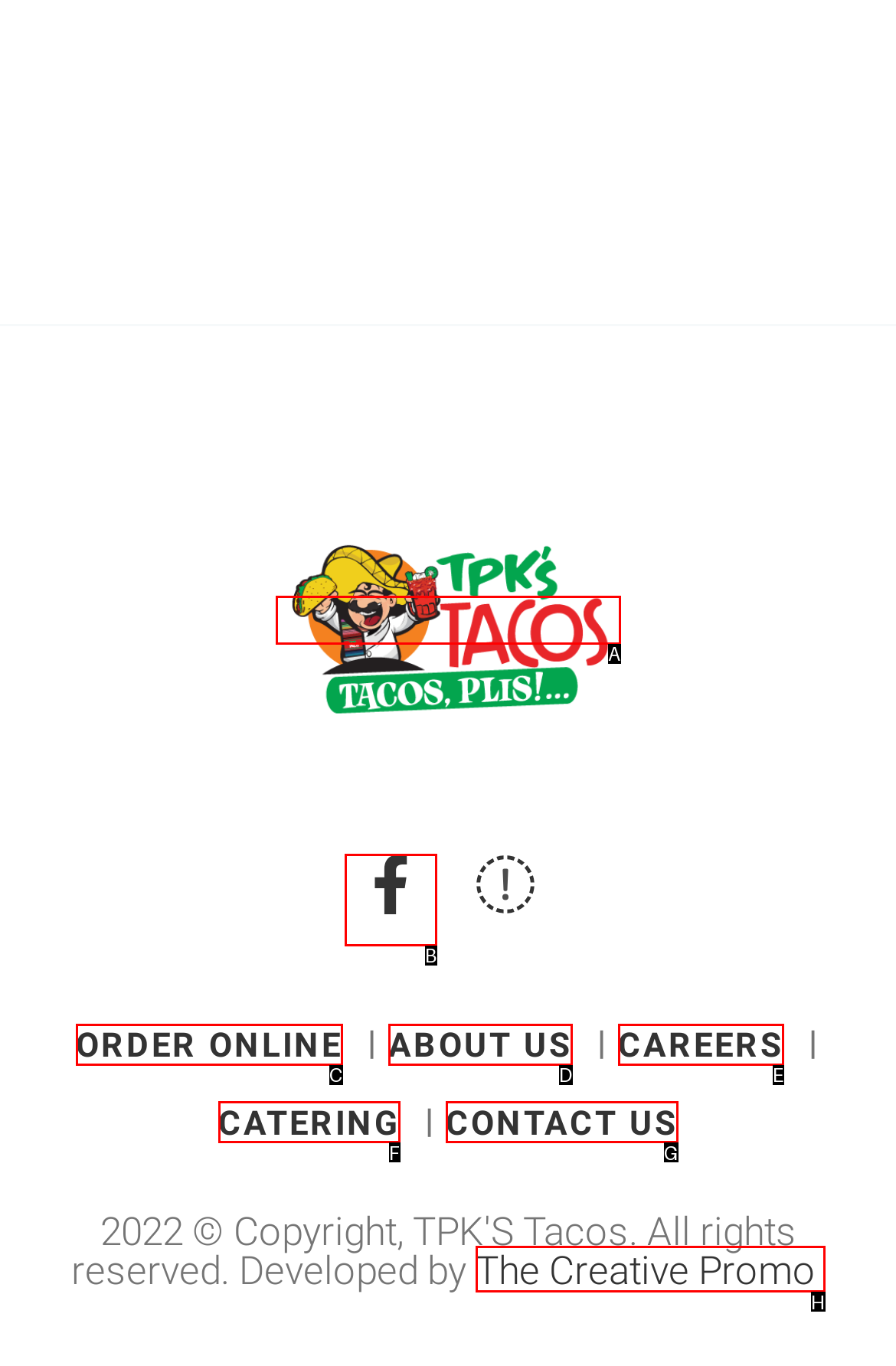Pinpoint the HTML element that fits the description: The Creative Promo
Answer by providing the letter of the correct option.

H